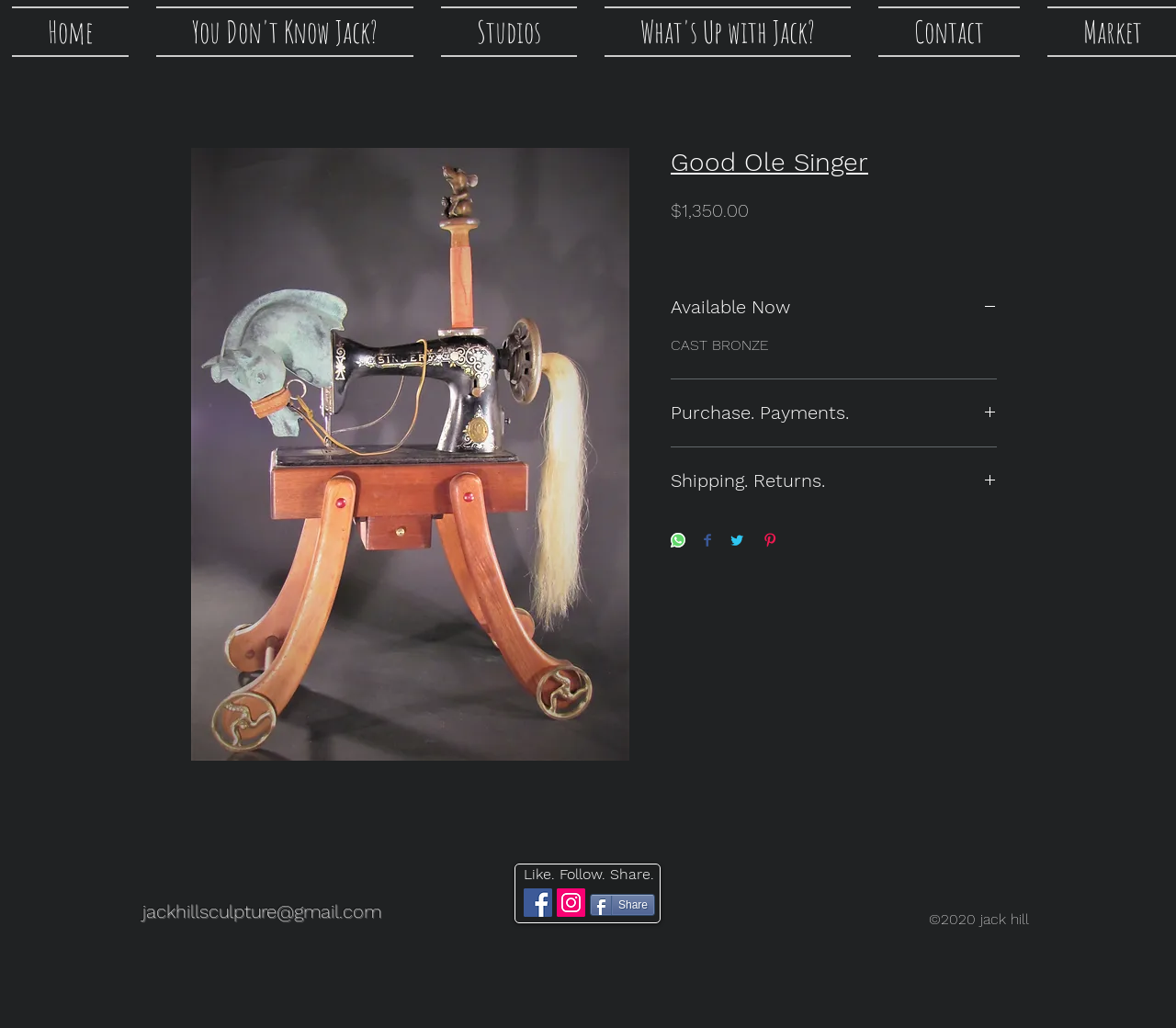Respond to the following question with a brief word or phrase:
What is the email address listed at the bottom of the page?

jackhillsculpture@gmail.com